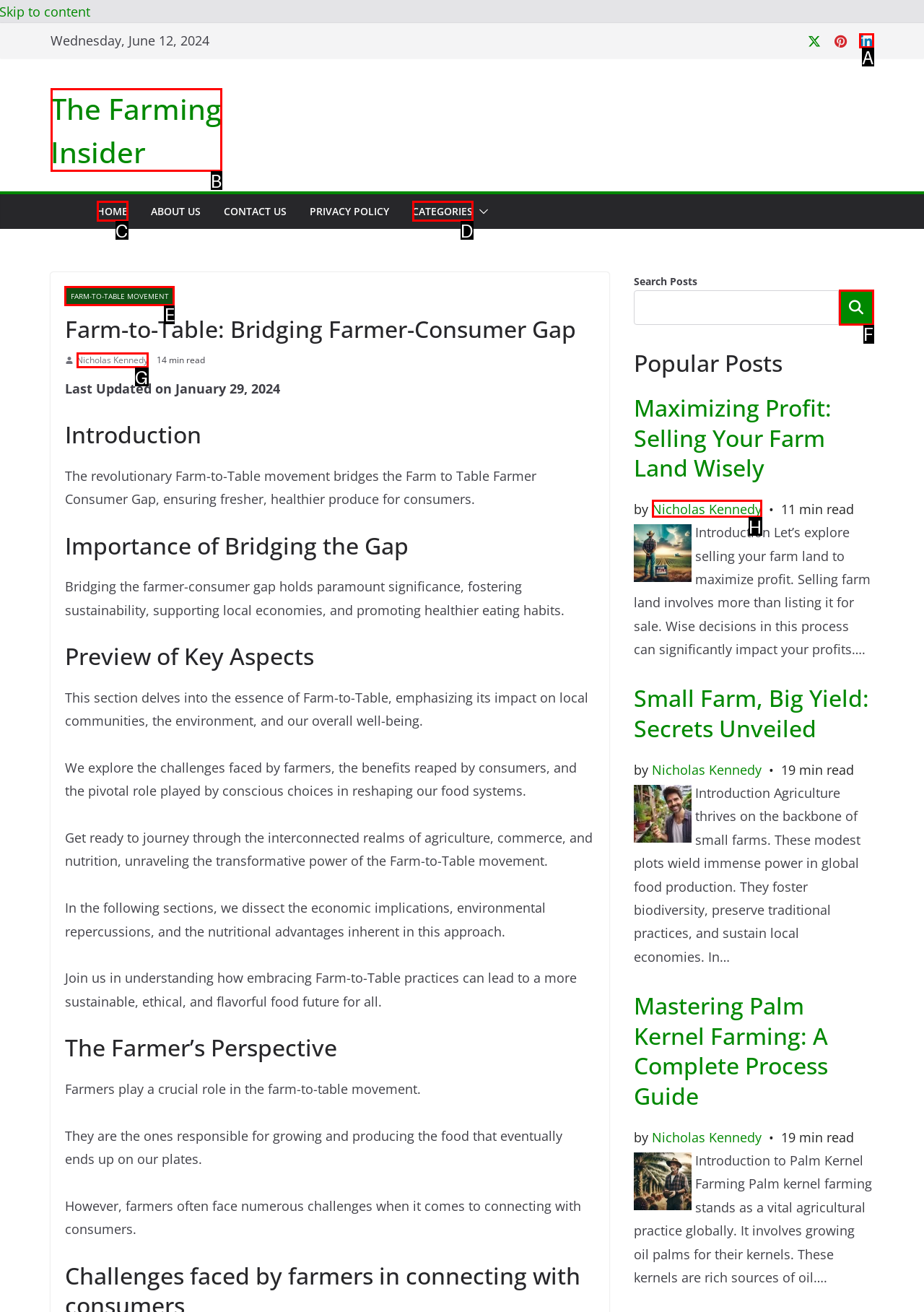Specify the letter of the UI element that should be clicked to achieve the following: Explore the 'FARM-TO-TABLE MOVEMENT' category
Provide the corresponding letter from the choices given.

E